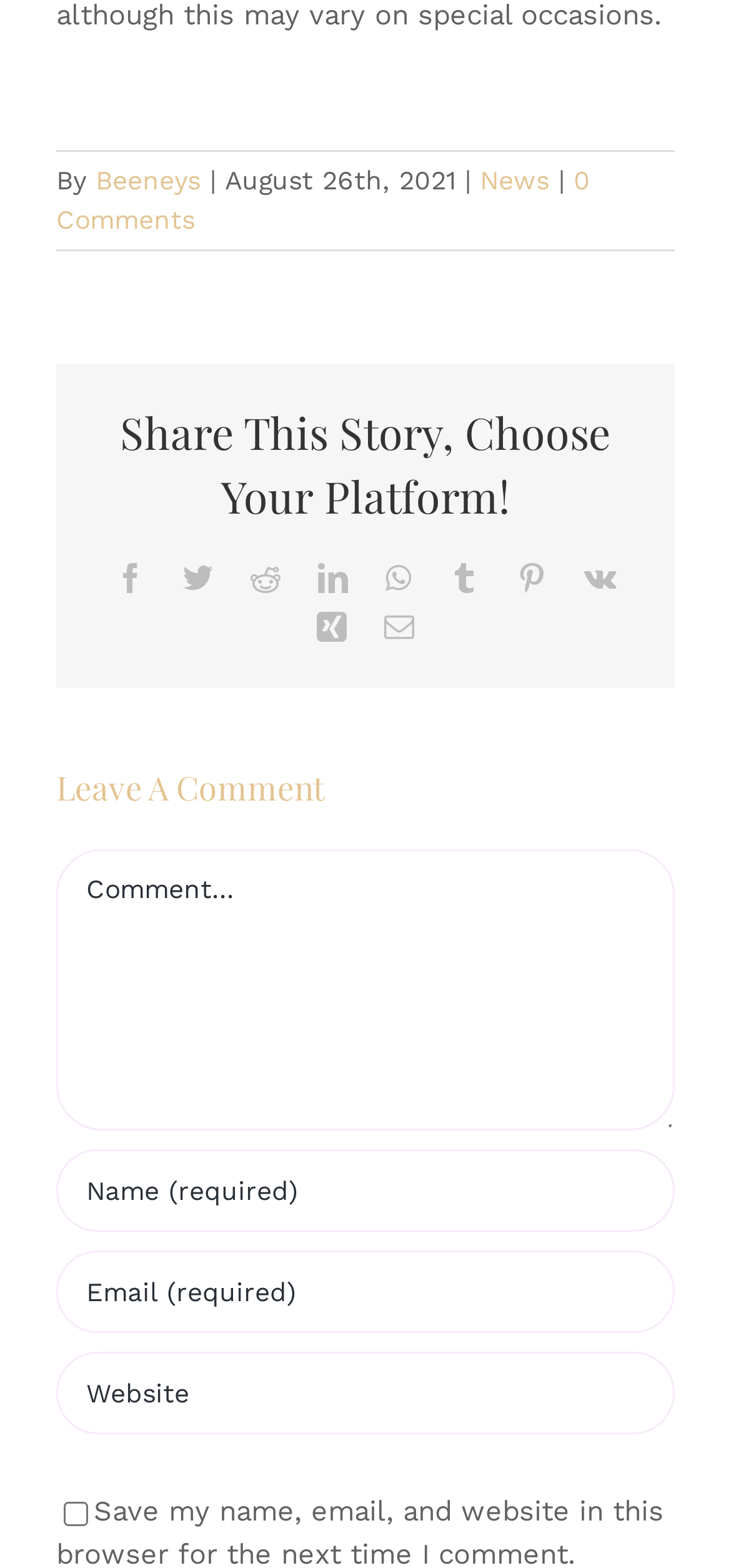Give a one-word or phrase response to the following question: What is the date of the article?

August 26th, 2021